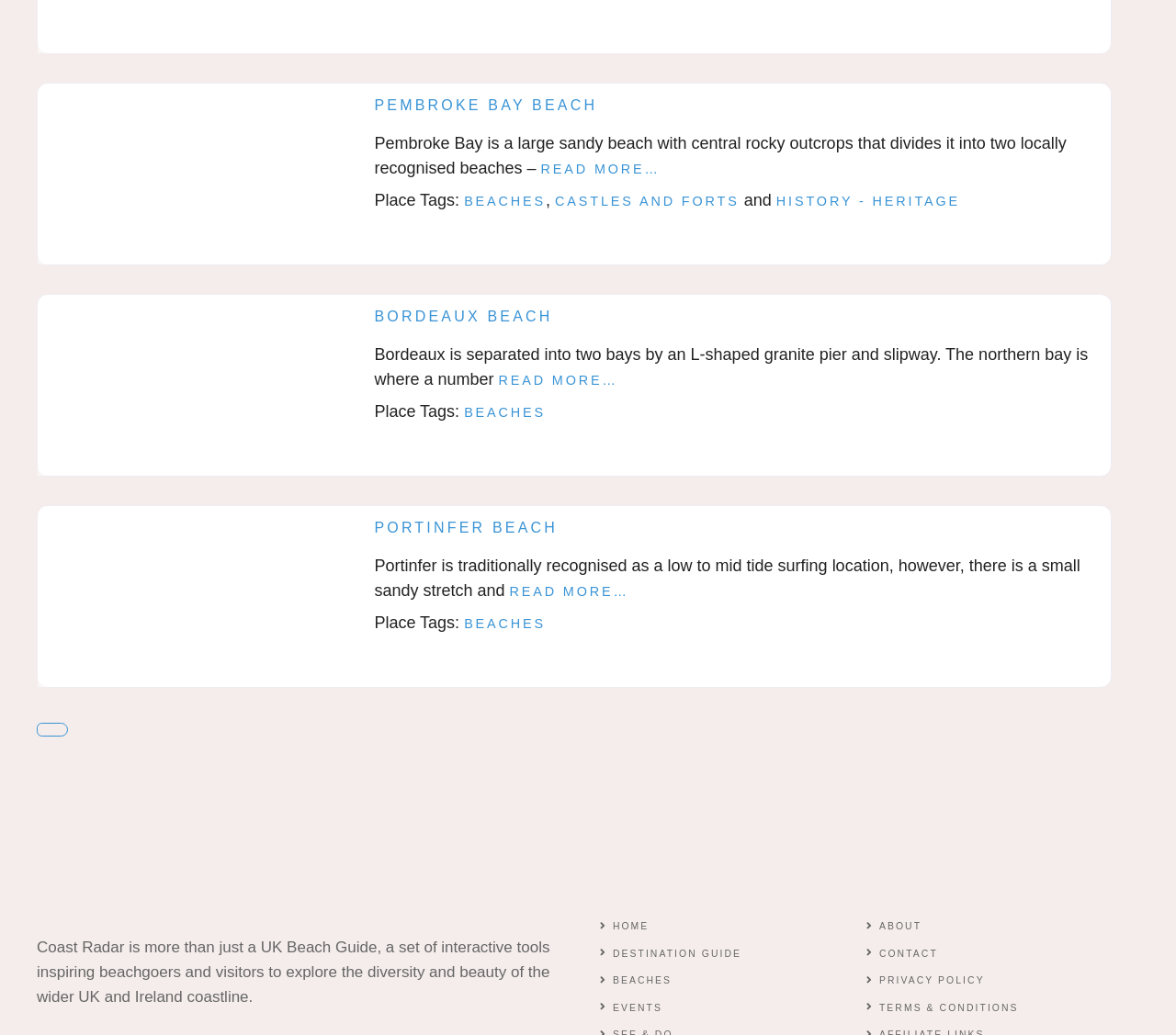Reply to the question below using a single word or brief phrase:
What type of location is Pembroke Bay Beach?

Beach